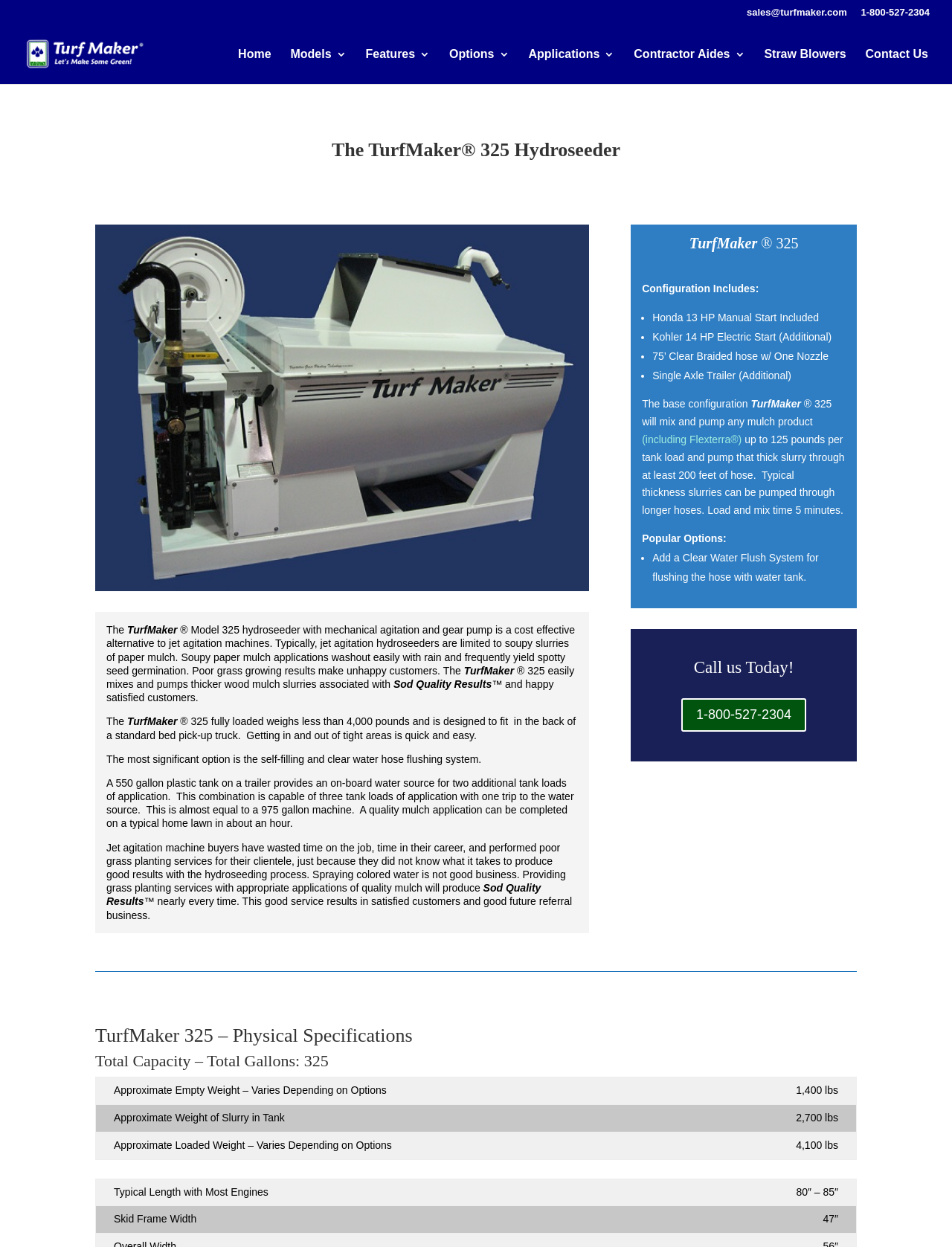Given the element description "including Flexterra®" in the screenshot, predict the bounding box coordinates of that UI element.

[0.678, 0.348, 0.775, 0.357]